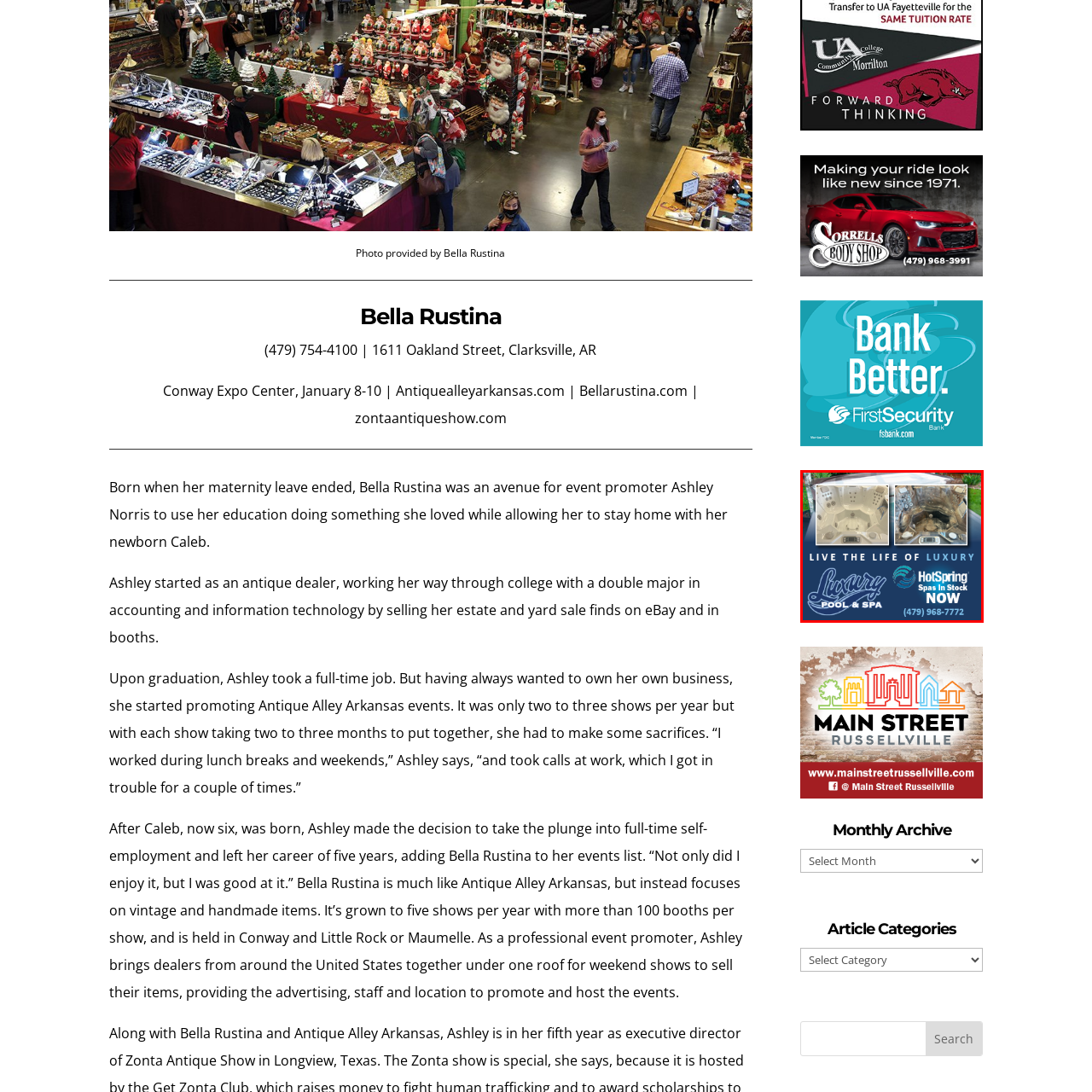Generate a comprehensive caption for the image section marked by the red box.

The image features a captivating advertisement for Luxury Pool & Spa, prominently showcasing a comparison of two hot tubs, illustrating their cleanliness and features. On the left, a bright and pristine spa invites potential buyers to envision relaxation at home, while the right side shows a spa in a well-maintained state, hinting at the upkeep required for long-lasting enjoyment. The vibrant blue background enhances the luxurious appeal, accompanied by the bold text "LIVE THE LIFE OF LUXURY." Additionally, the ad highlights that HotSpring spas are in stock, with a contact number for inquiries, emphasizing immediate availability. This engaging display is aimed at enticing customers to invest in a luxurious spa experience.